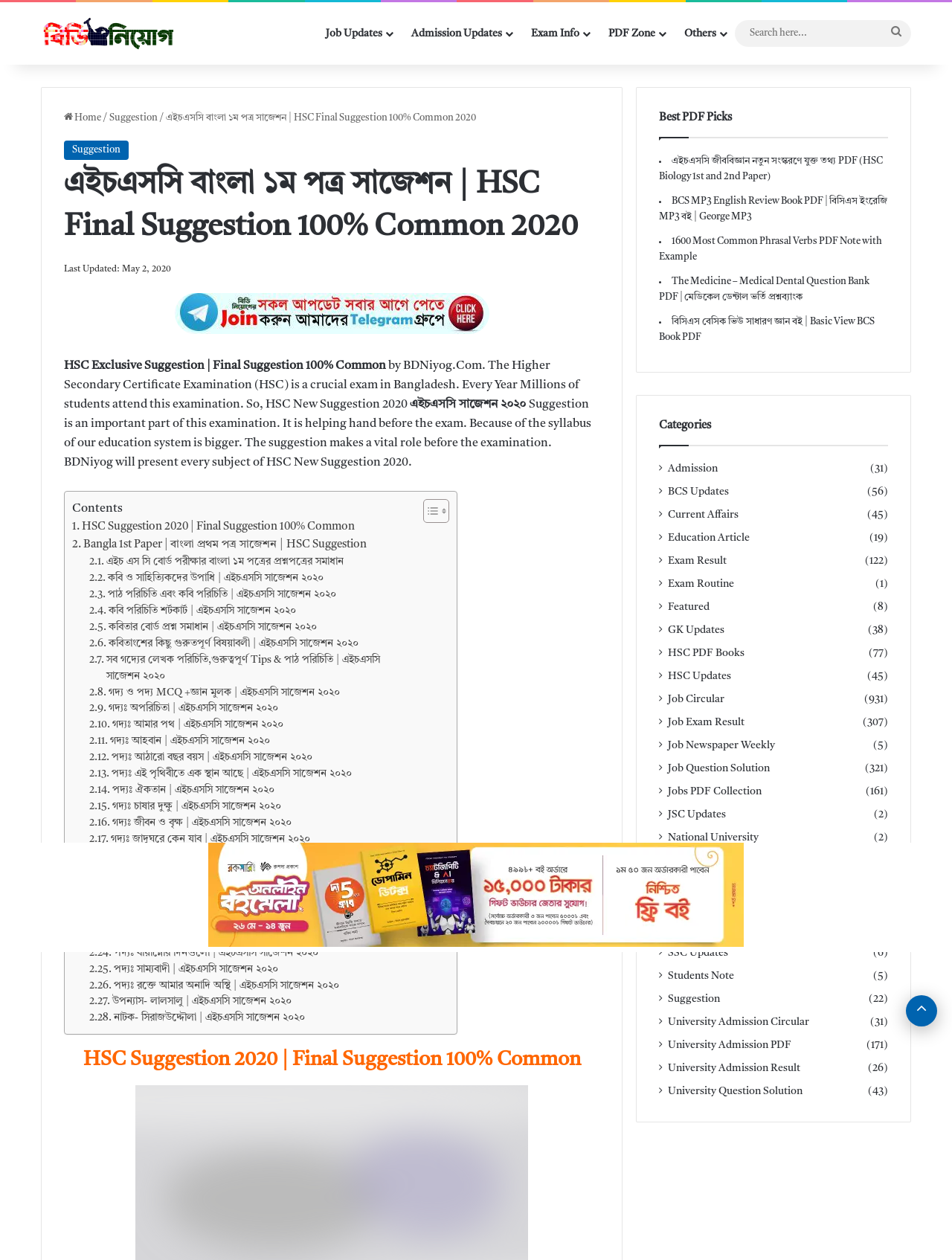What is the category with the most number of posts?
Use the information from the image to give a detailed answer to the question.

The category with the most number of posts can be found in the right sidebar of the webpage, where the categories are listed along with the number of posts in each category. The 'BCS Updates' category has the most number of posts, with 56 posts.